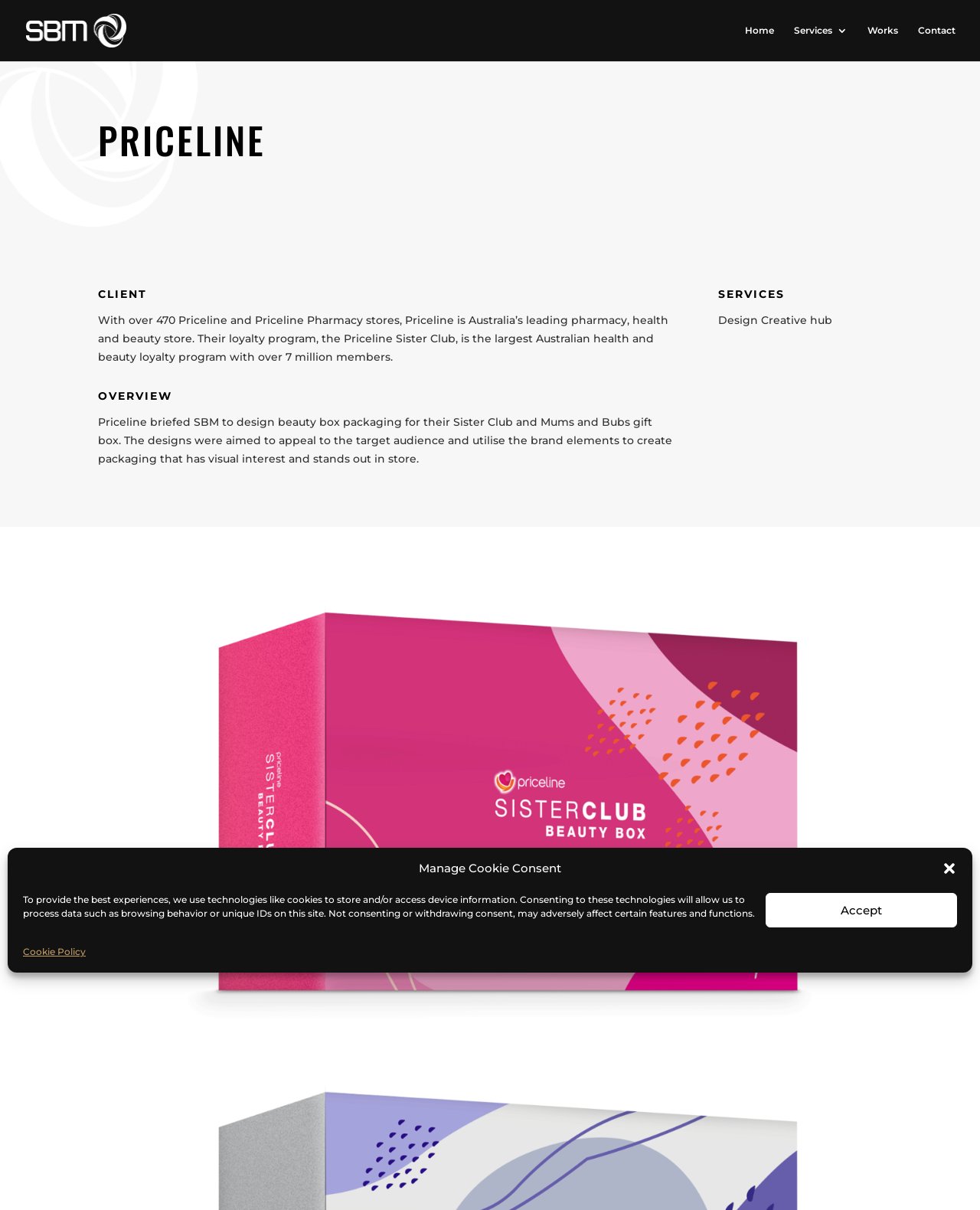What is the name of the pharmacy?
Using the information presented in the image, please offer a detailed response to the question.

Based on the webpage content, I found a heading 'PRICELINE' and a description mentioning 'Priceline is Australia’s leading pharmacy, health and beauty store.' Therefore, the name of the pharmacy is Priceline.